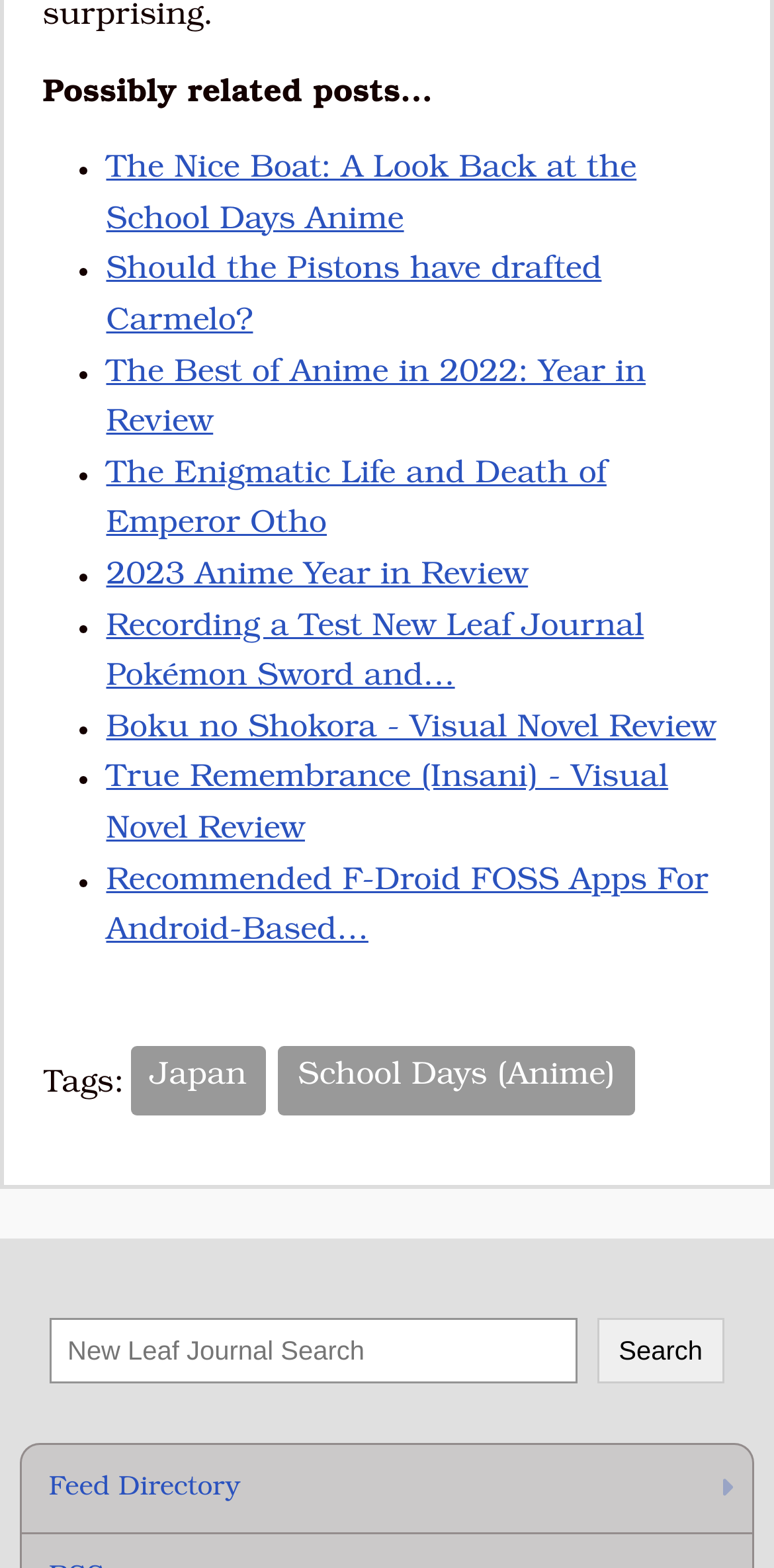Identify the bounding box for the UI element specified in this description: "2023 Anime Year in Review". The coordinates must be four float numbers between 0 and 1, formatted as [left, top, right, bottom].

[0.137, 0.358, 0.682, 0.379]